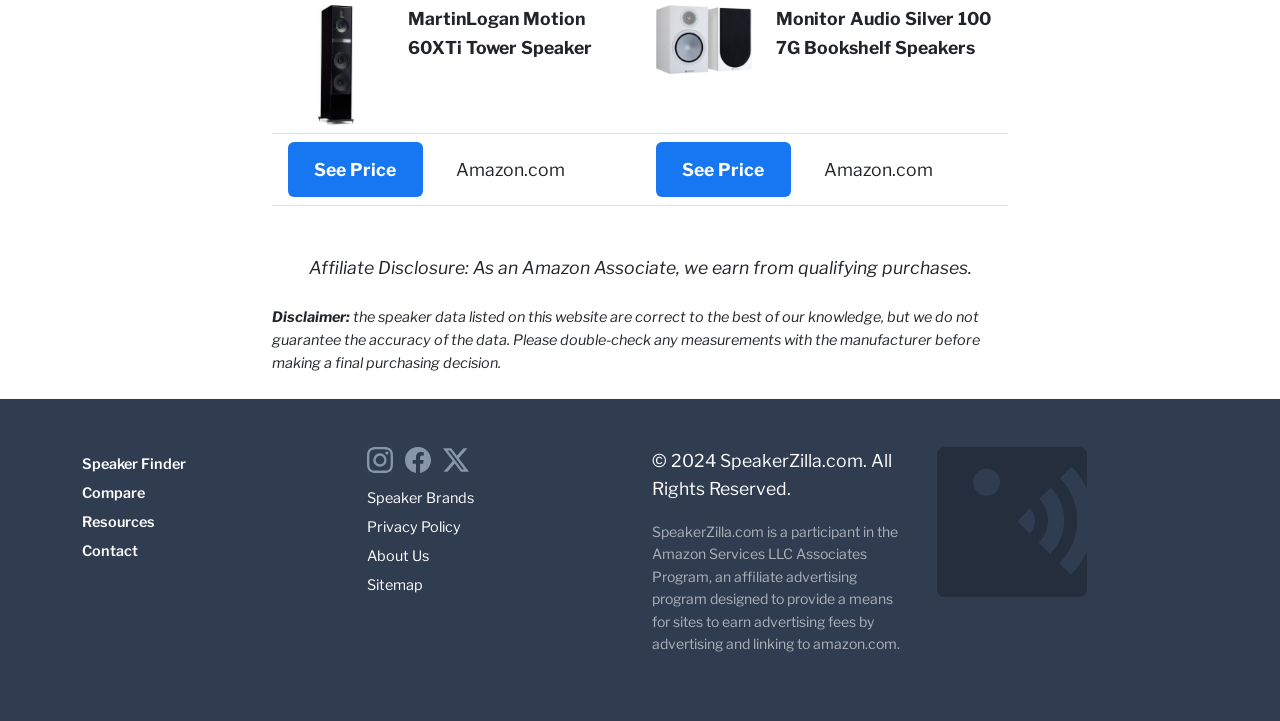Can you find the bounding box coordinates for the element to click on to achieve the instruction: "Compare speakers"?

[0.064, 0.672, 0.113, 0.696]